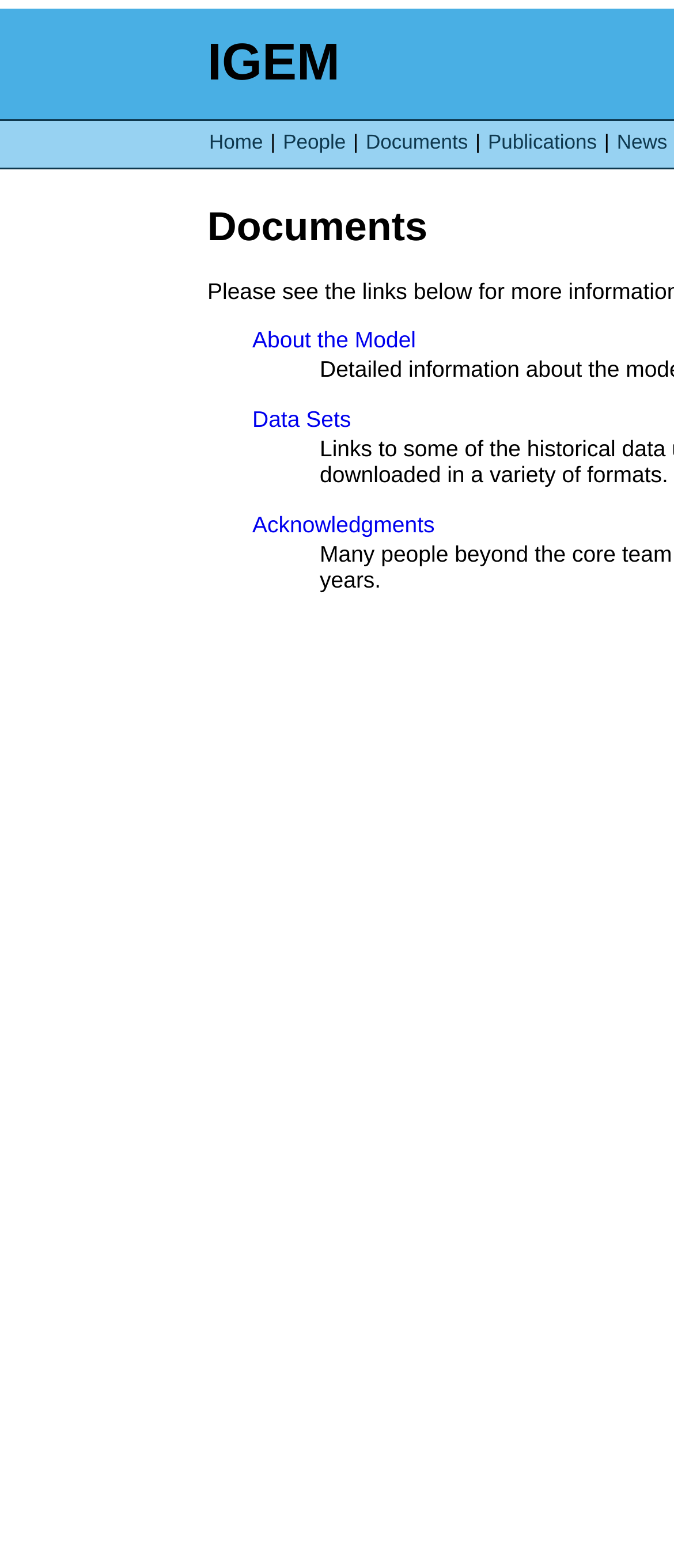Give a one-word or short phrase answer to the question: 
What is the first menu item?

Home